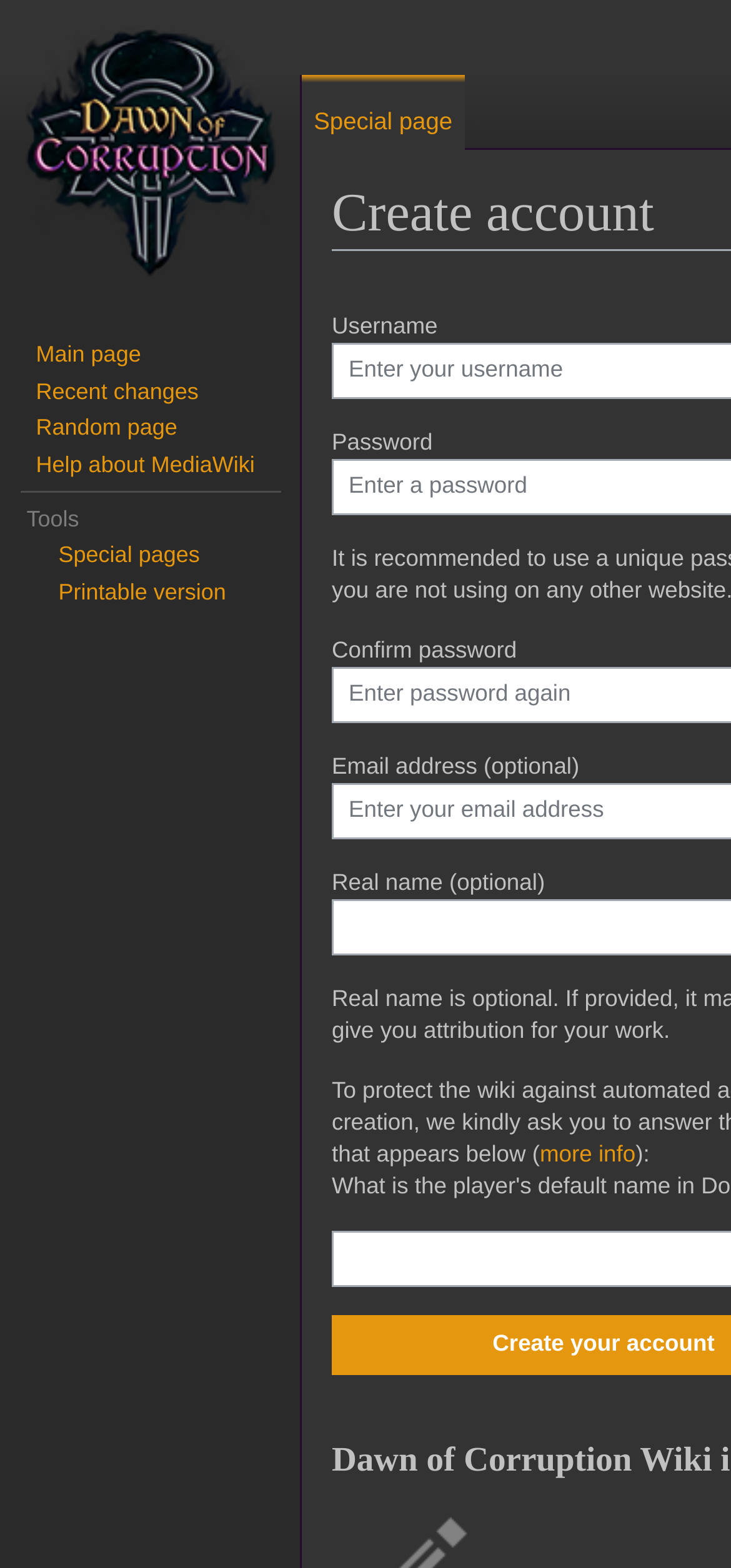Please determine the bounding box coordinates of the section I need to click to accomplish this instruction: "search on the wiki".

[0.785, 0.184, 0.893, 0.203]